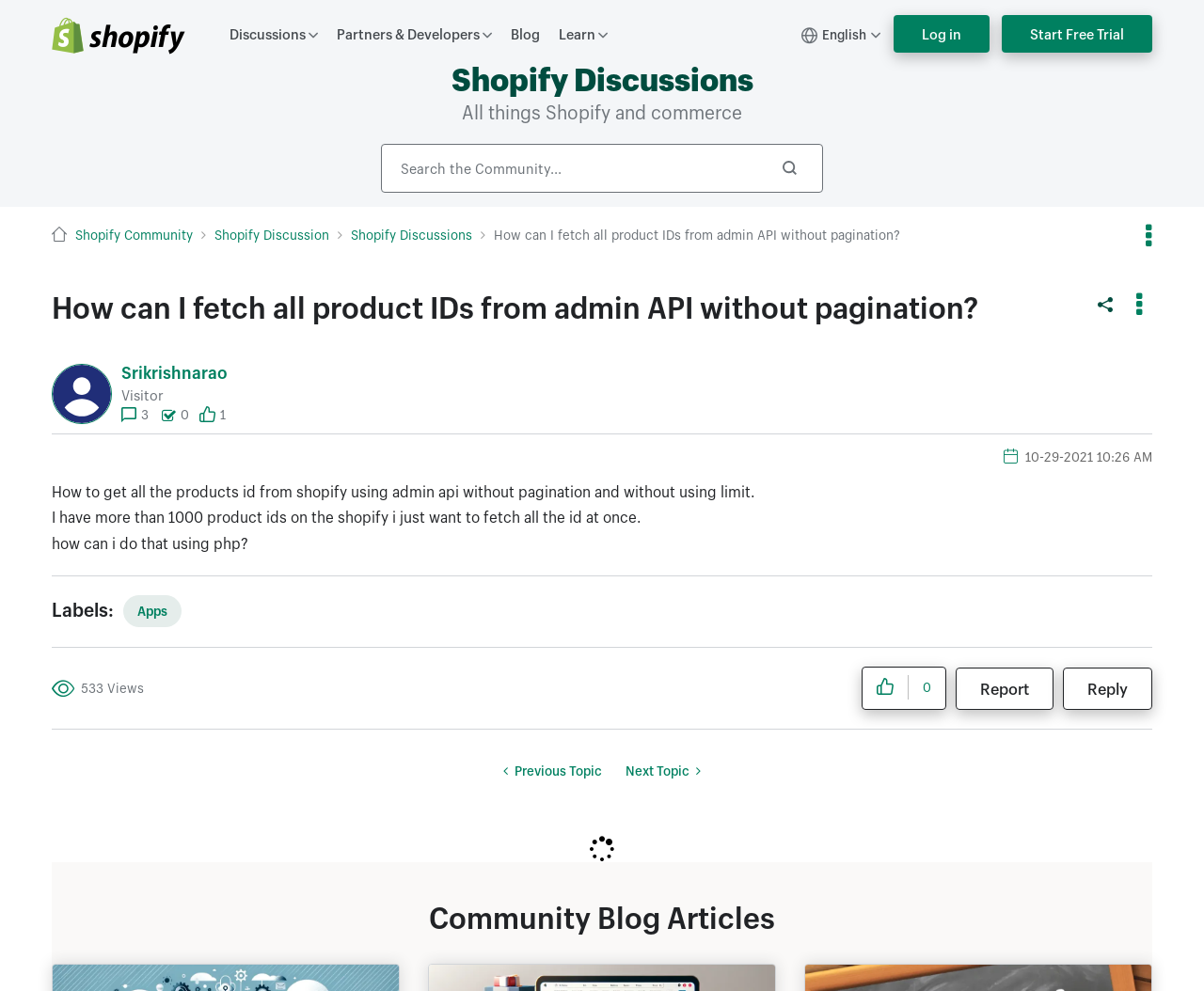Please determine the bounding box coordinates of the element's region to click in order to carry out the following instruction: "Reply to the post". The coordinates should be four float numbers between 0 and 1, i.e., [left, top, right, bottom].

[0.883, 0.673, 0.957, 0.716]